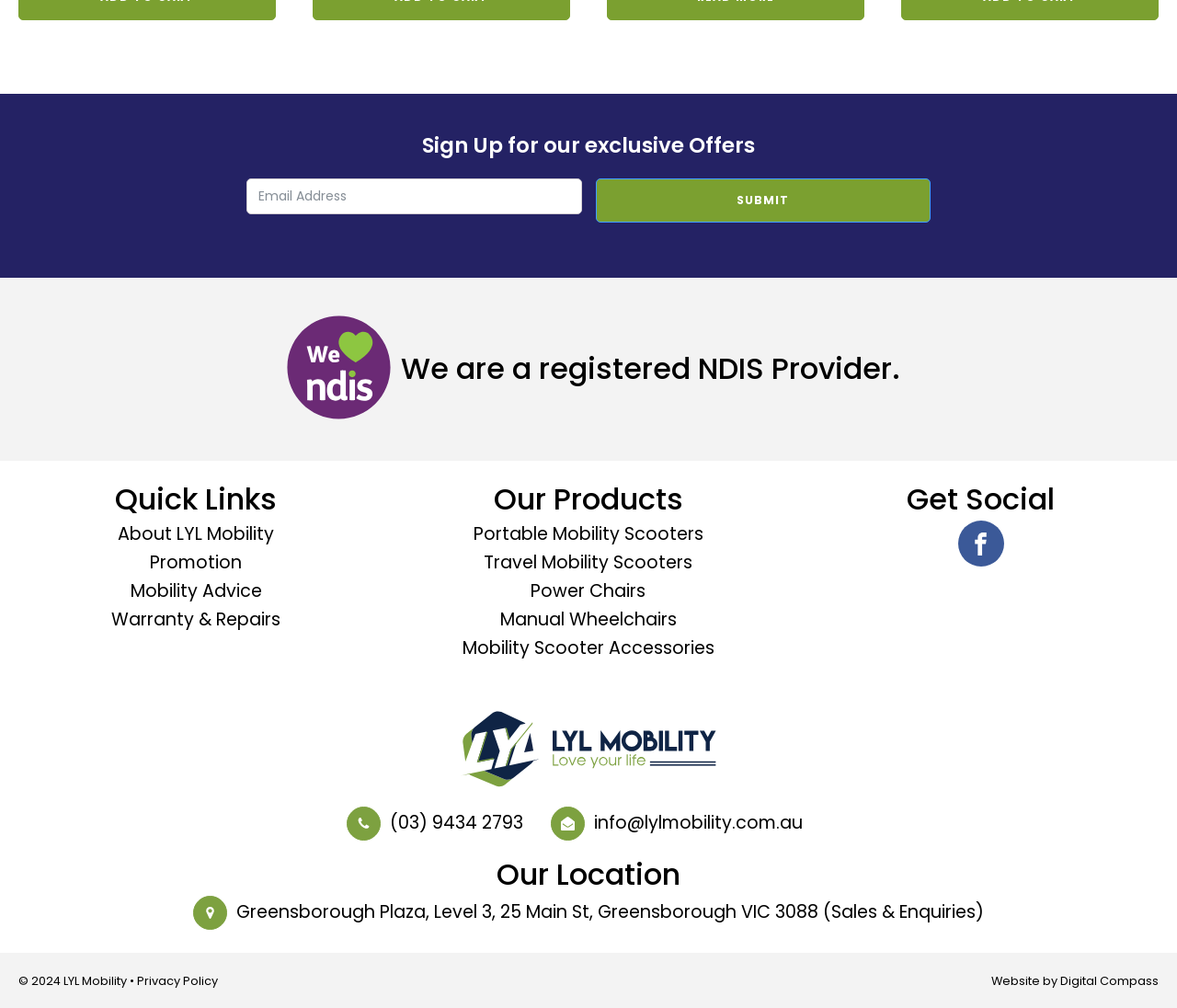Identify the coordinates of the bounding box for the element that must be clicked to accomplish the instruction: "Visit LYL Mobility on Facebook".

[0.814, 0.516, 0.853, 0.562]